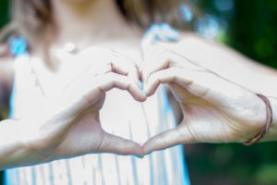Describe all the aspects of the image extensively.

The image portrays a person forming a heart shape with their hands, symbolizing love and connection. The background features a soft, natural setting, which enhances the warmth and positivity conveyed by the gesture. This image is prominently linked to the "Give To TEEG" initiative, showcasing meaningful ways for individuals to contribute to the community through donations of time, talent, or resources. The surrounding message emphasizes the collective effort and spirit of generosity that TEEG embraces, aiming to inspire viewers to engage with and support the cause actively.